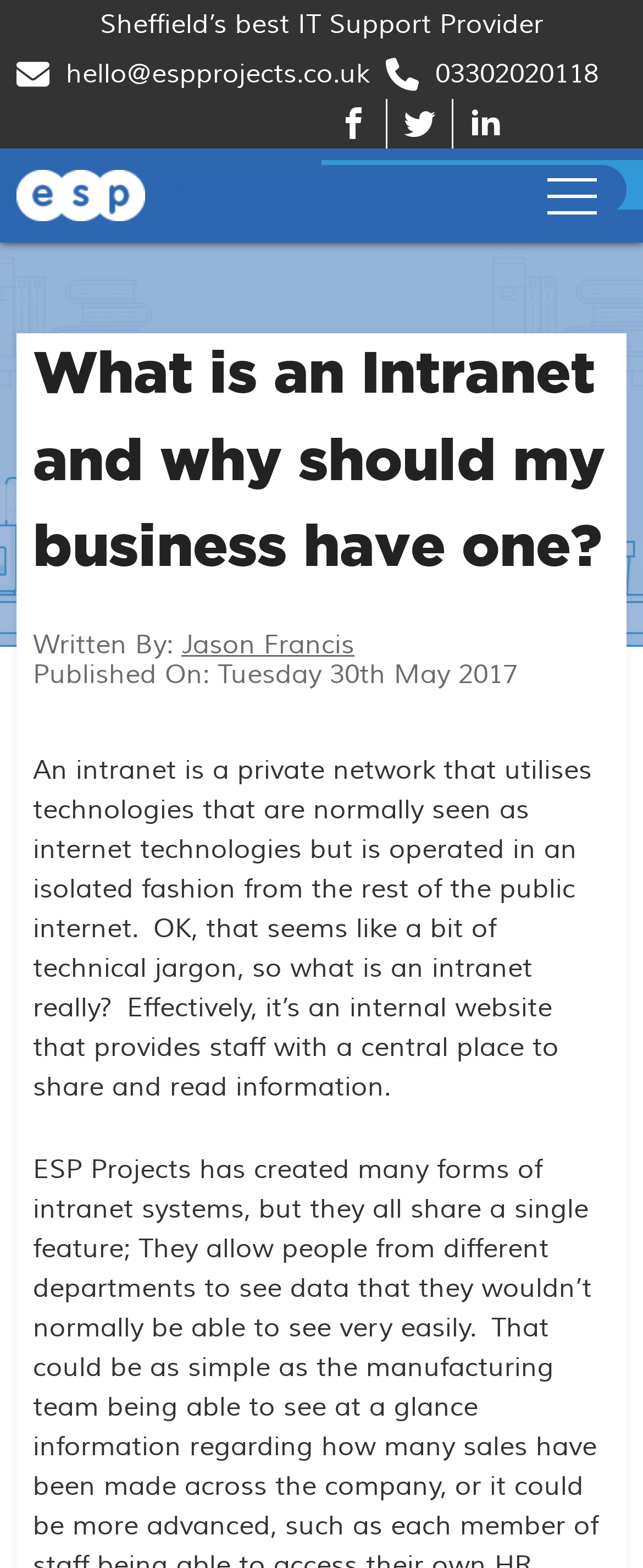Predict the bounding box of the UI element based on the description: "Jason Francis". The coordinates should be four float numbers between 0 and 1, formatted as [left, top, right, bottom].

[0.282, 0.401, 0.551, 0.422]